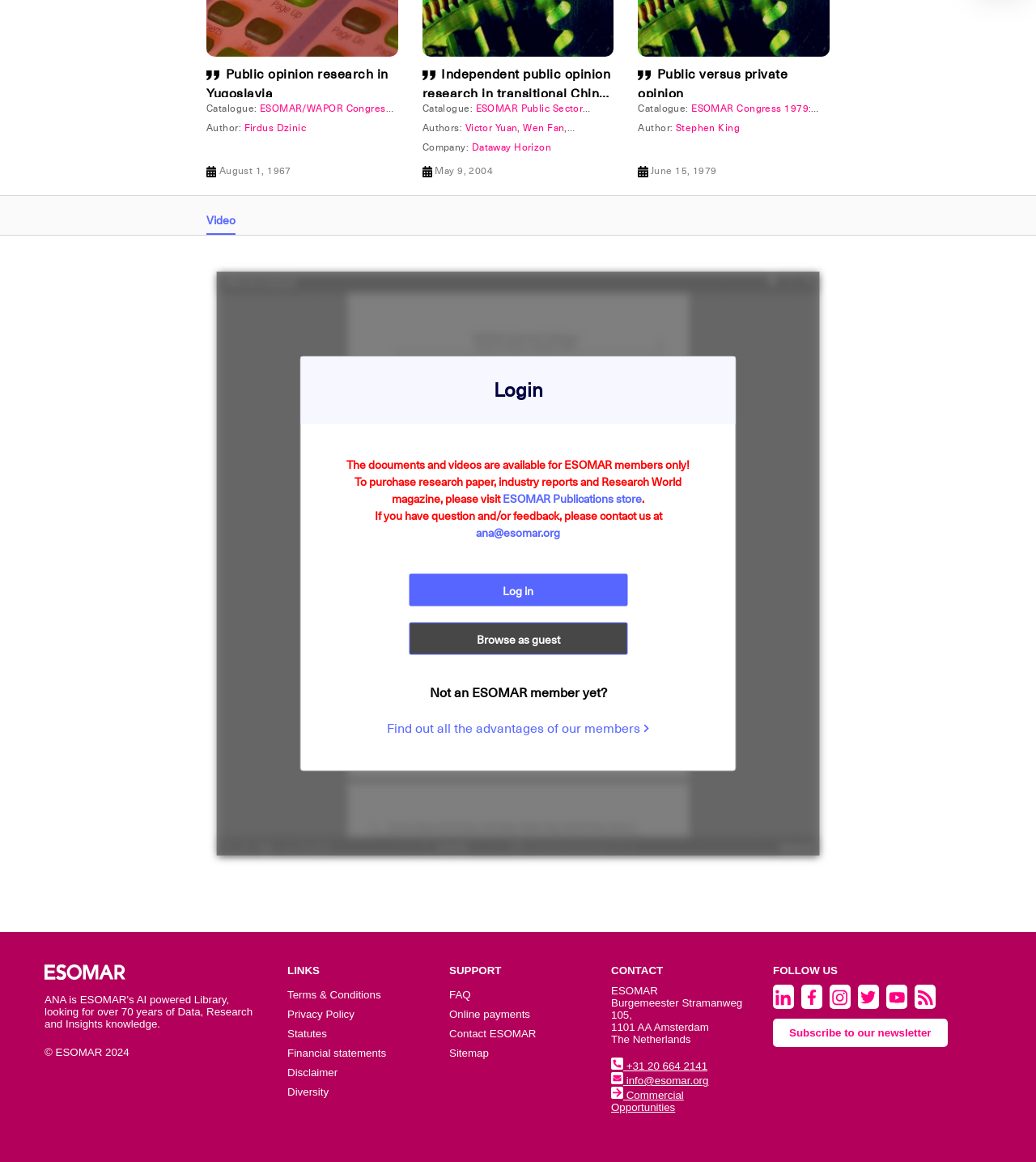Identify the bounding box coordinates of the element that should be clicked to fulfill this task: "Browse as guest". The coordinates should be provided as four float numbers between 0 and 1, i.e., [left, top, right, bottom].

[0.395, 0.536, 0.605, 0.564]